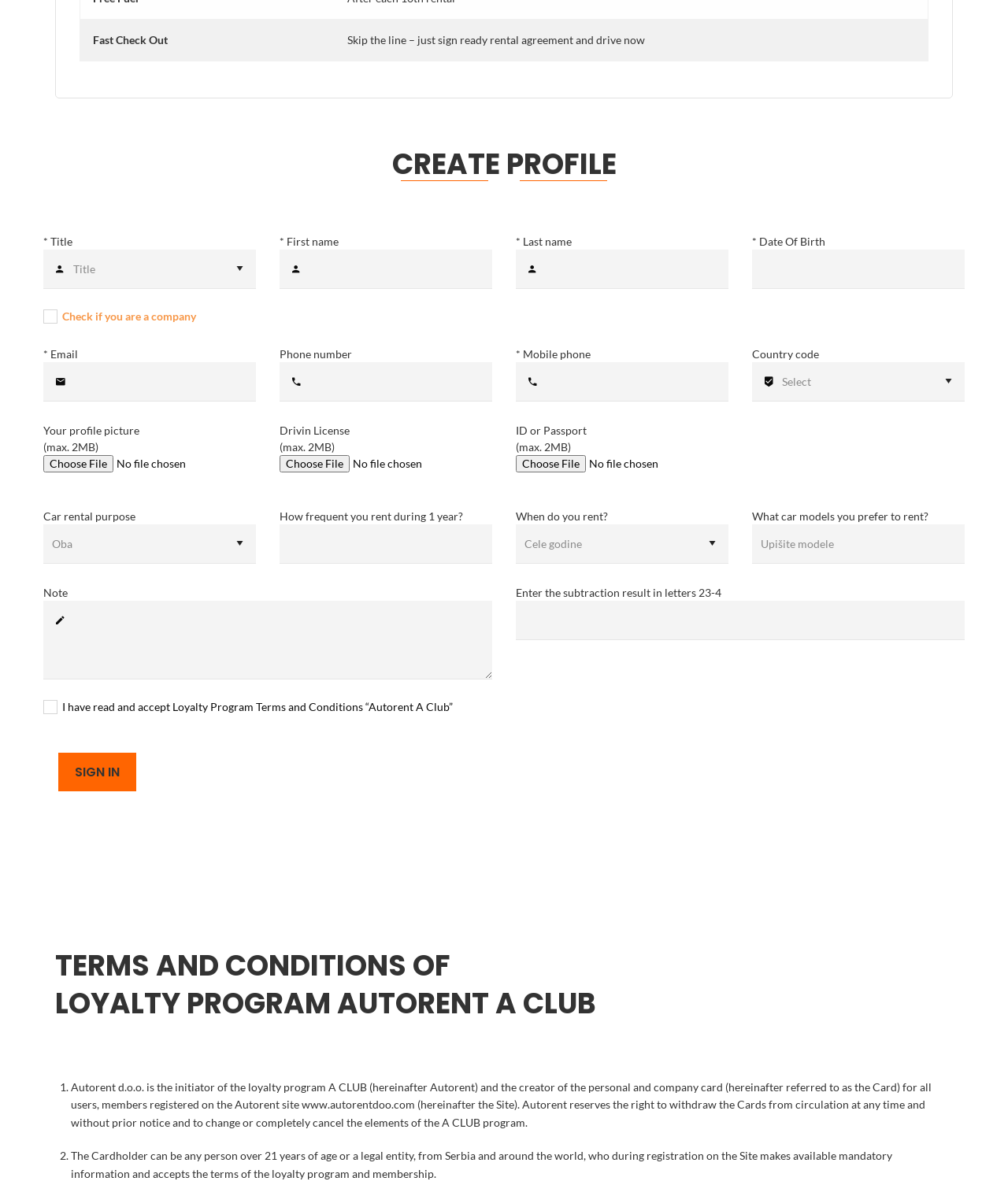Using the provided element description "name="kojemodele" placeholder="Upišite modele"", determine the bounding box coordinates of the UI element.

[0.746, 0.451, 0.957, 0.483]